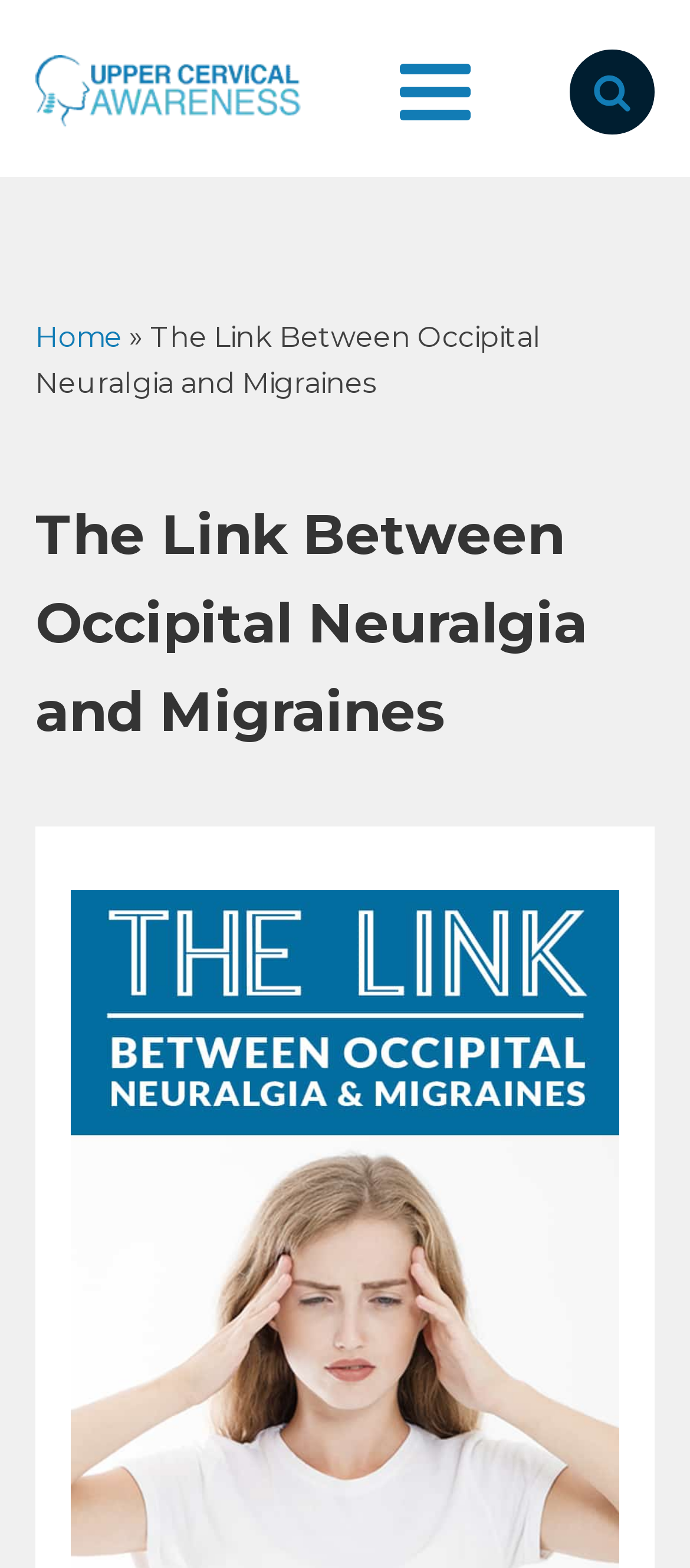Summarize the webpage with a detailed and informative caption.

The webpage is about the link between occipital neuralgia and migraines. At the top left, there is a link, and at the top right, there is another link accompanied by a search icon. Below these links, there is a navigation section with breadcrumbs, which includes a "Home" link, a "»" symbol, and the title "The Link Between Occipital Neuralgia and Migraines". 

Further down, there is a main heading that repeats the title "The Link Between Occipital Neuralgia and Migraines", which occupies a significant portion of the page width.